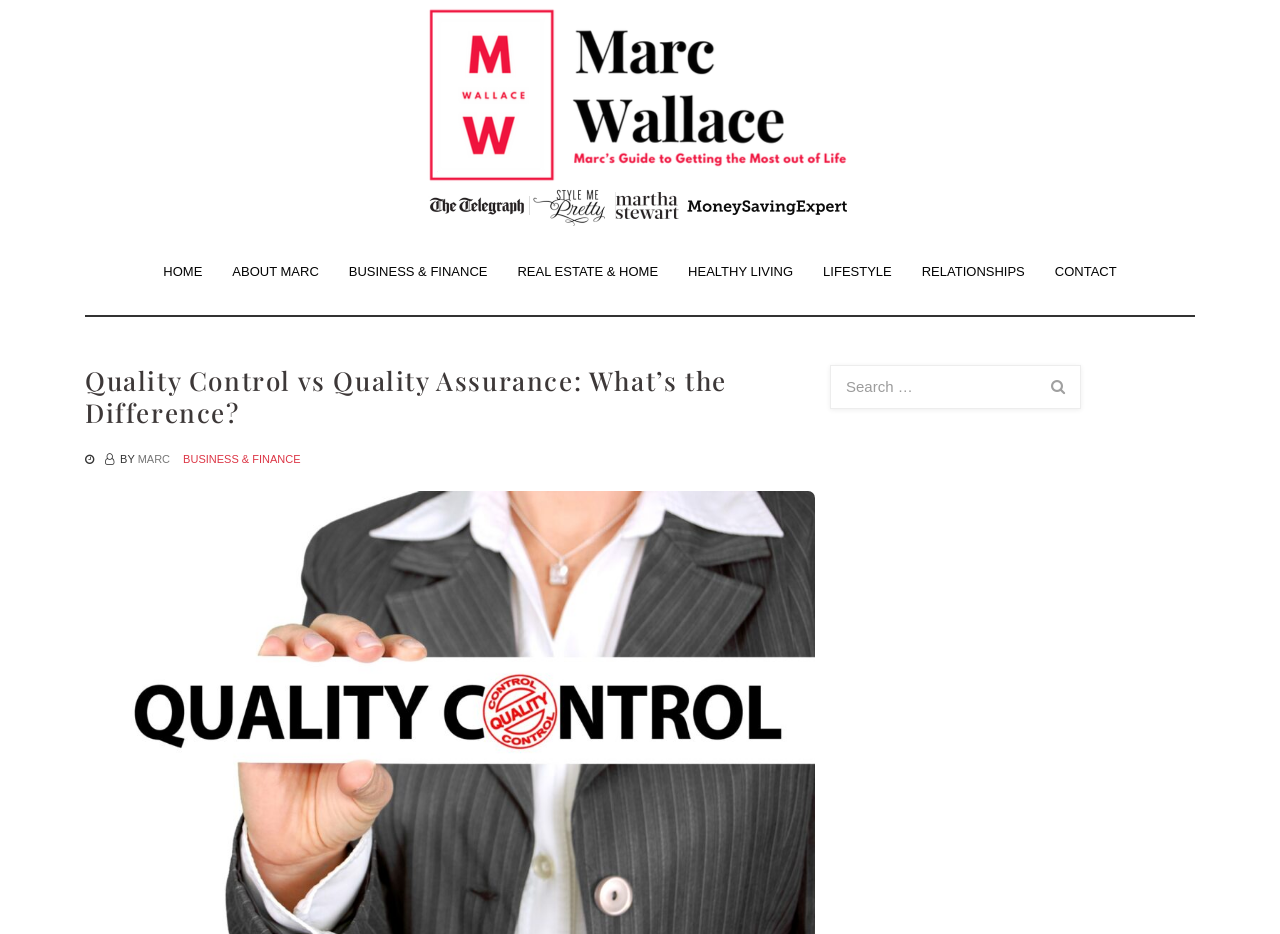Who is the author of the current article?
Using the information from the image, answer the question thoroughly.

The author of the current article is mentioned below the title of the article, where it is written as 'BY MARC'.